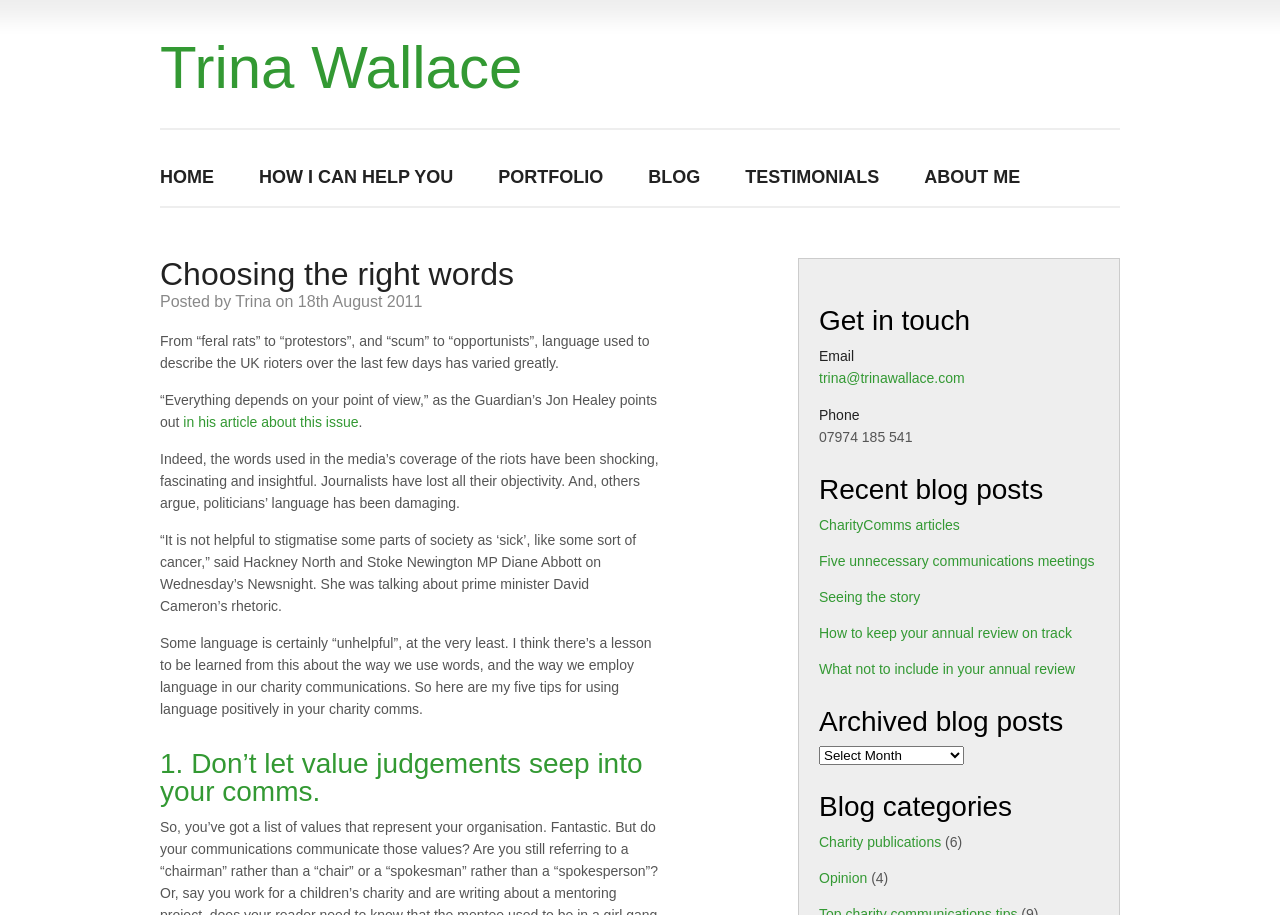How many blog categories are listed?
Answer with a single word or phrase by referring to the visual content.

2